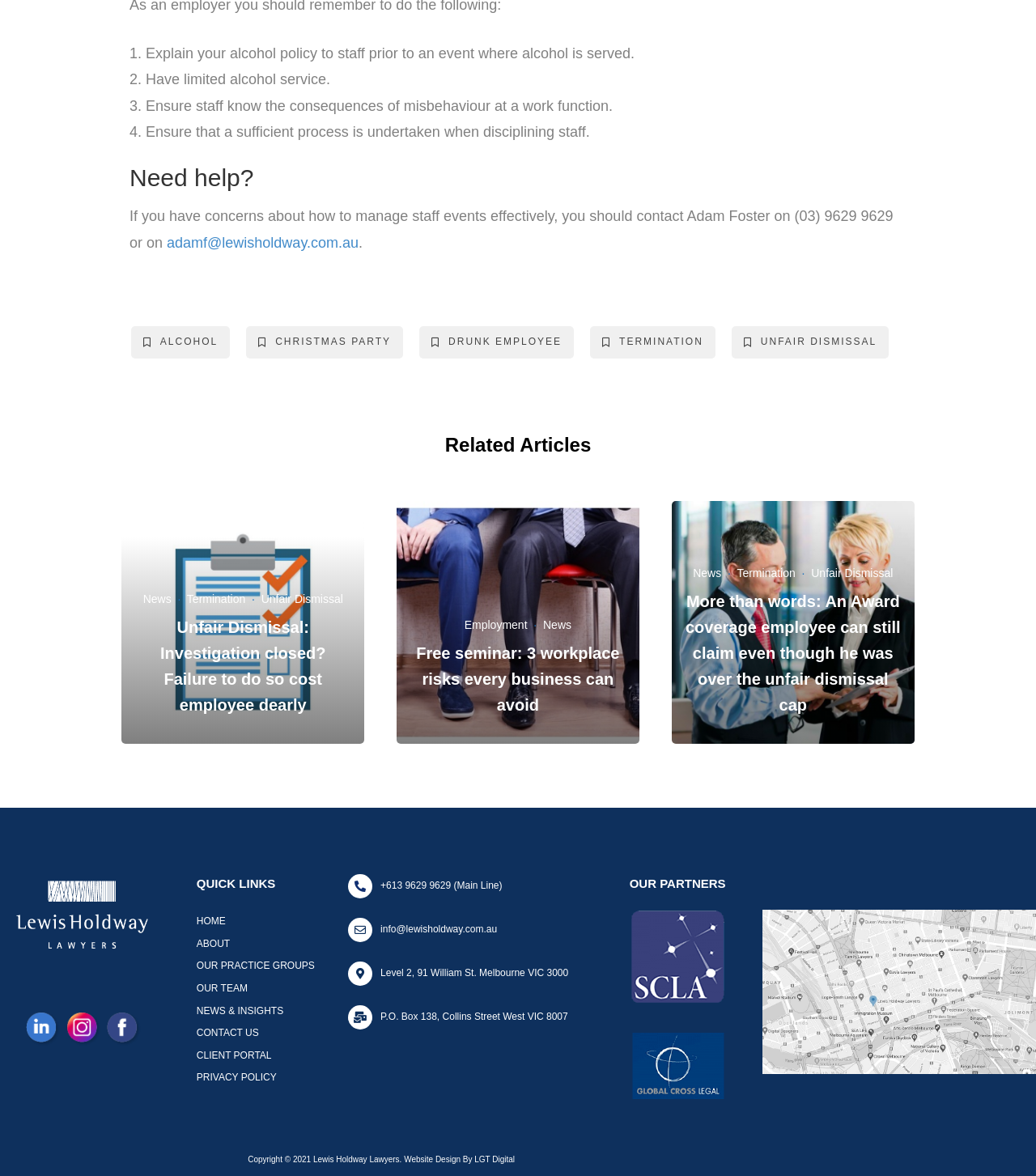Give a concise answer of one word or phrase to the question: 
What is the category of the article 'Unfair Dismissal: Investigation closed? Failure to do so cost employee dearly'?

News